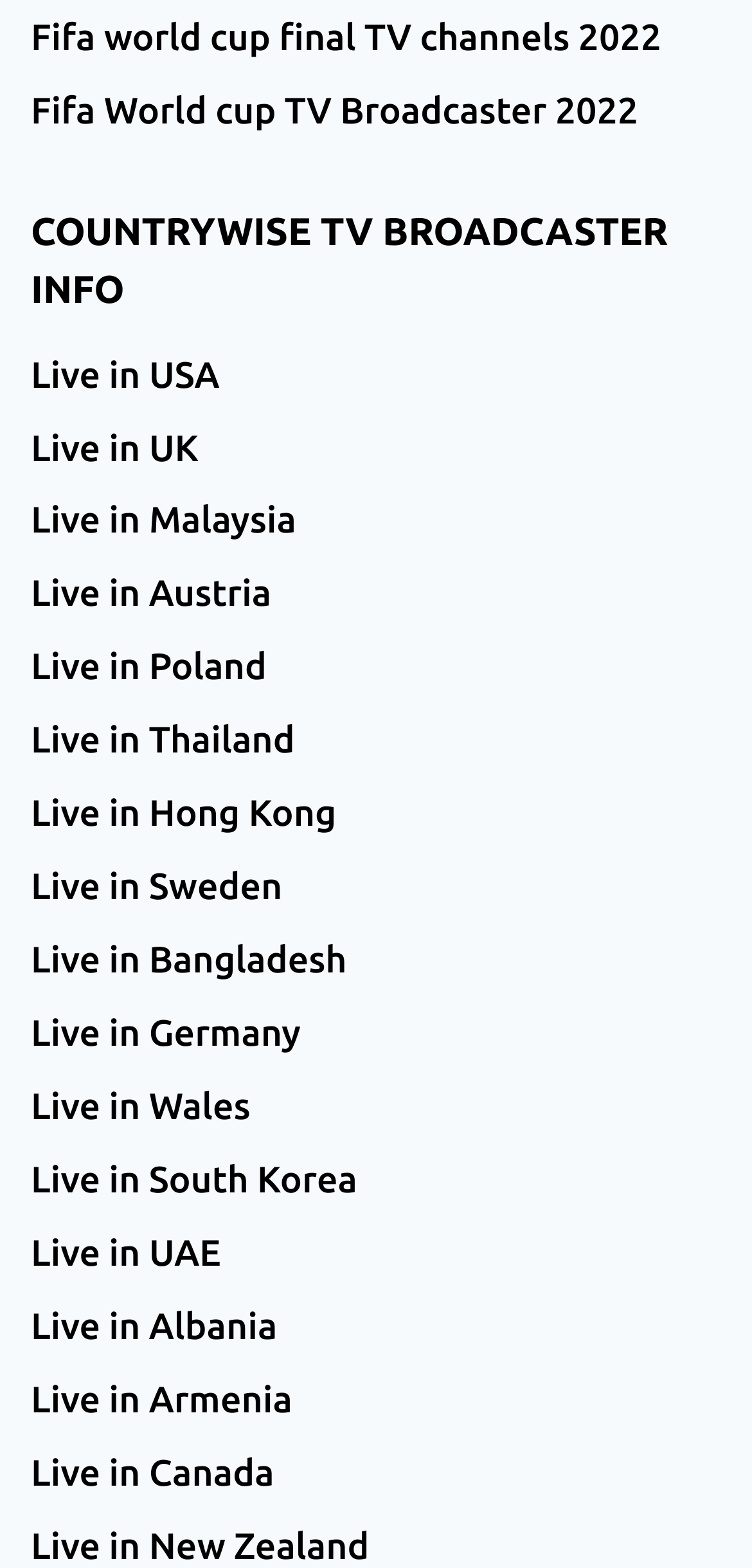Identify the bounding box of the UI component described as: "Live in UK".

[0.041, 0.262, 0.959, 0.308]